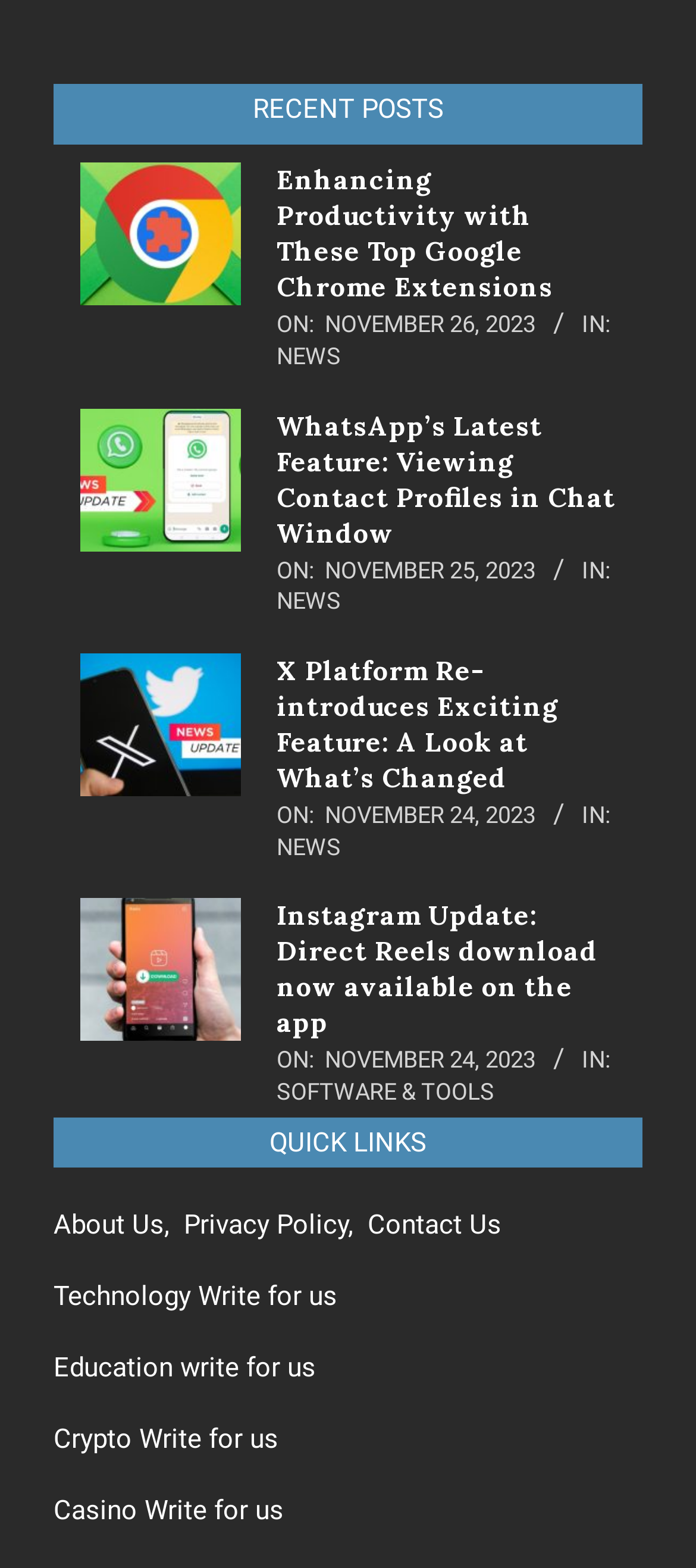Identify the bounding box coordinates of the area that should be clicked in order to complete the given instruction: "Check out WhatsApp’s Latest Feature: Viewing Contact Profiles in Chat Window". The bounding box coordinates should be four float numbers between 0 and 1, i.e., [left, top, right, bottom].

[0.397, 0.26, 0.885, 0.35]